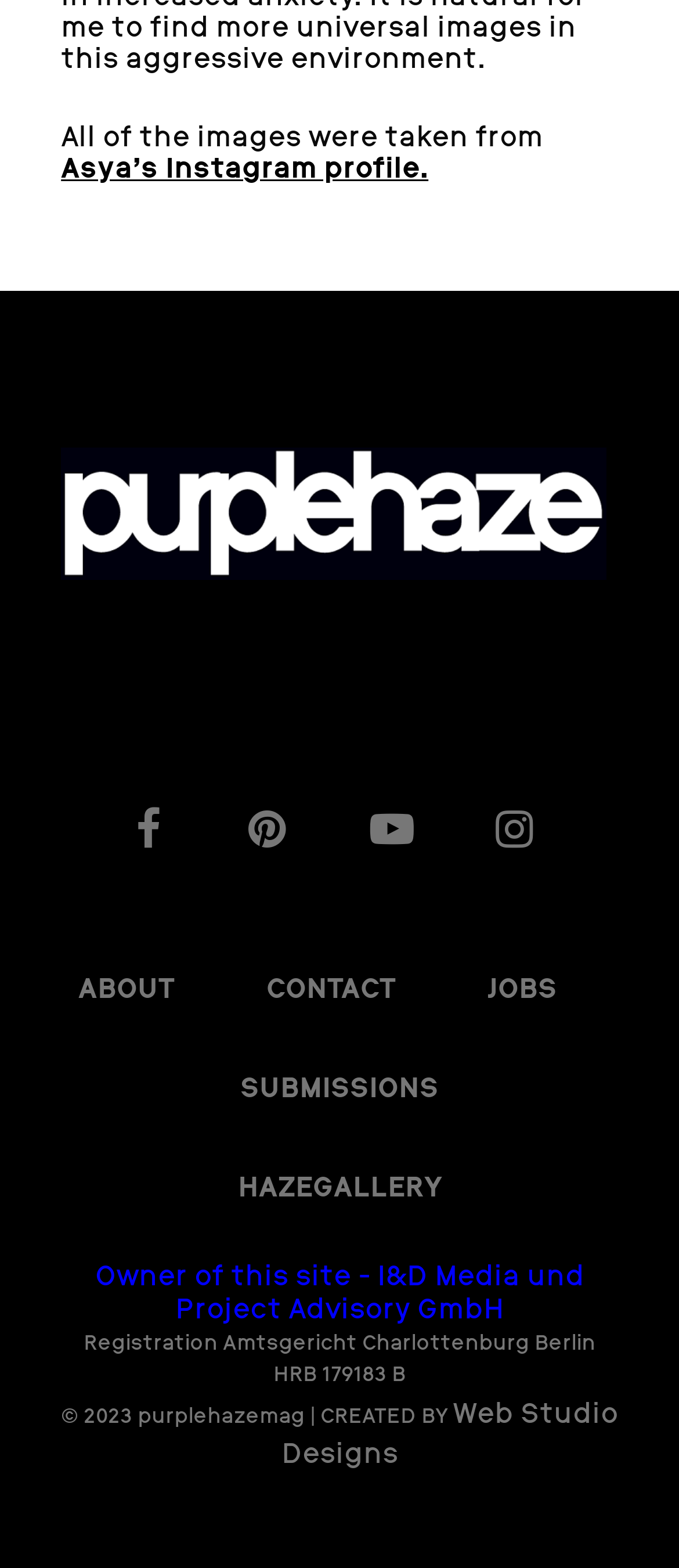Determine the bounding box coordinates for the clickable element required to fulfill the instruction: "visit Web Studio Designs". Provide the coordinates as four float numbers between 0 and 1, i.e., [left, top, right, bottom].

[0.414, 0.89, 0.91, 0.939]